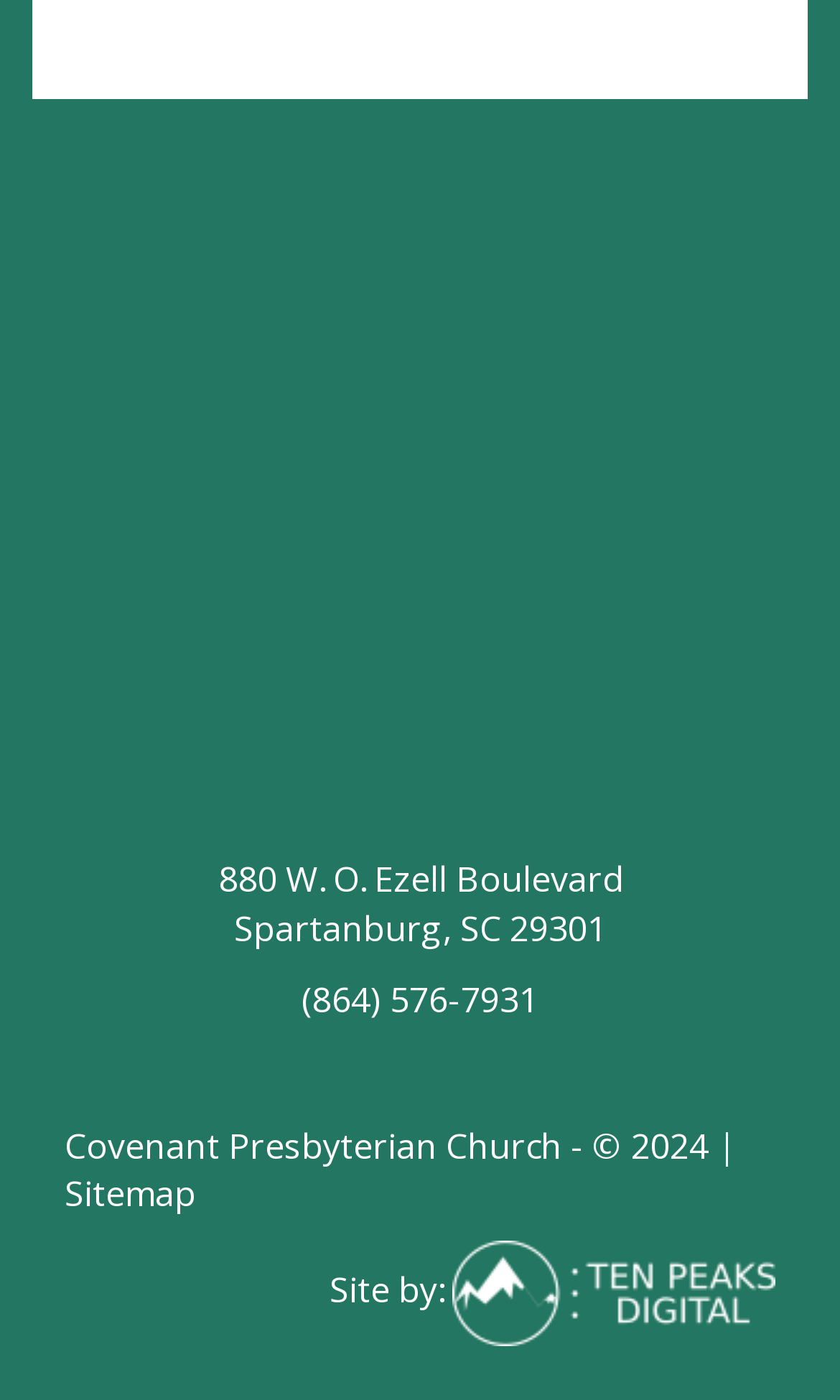What is the website's sitemap link?
By examining the image, provide a one-word or phrase answer.

Sitemap